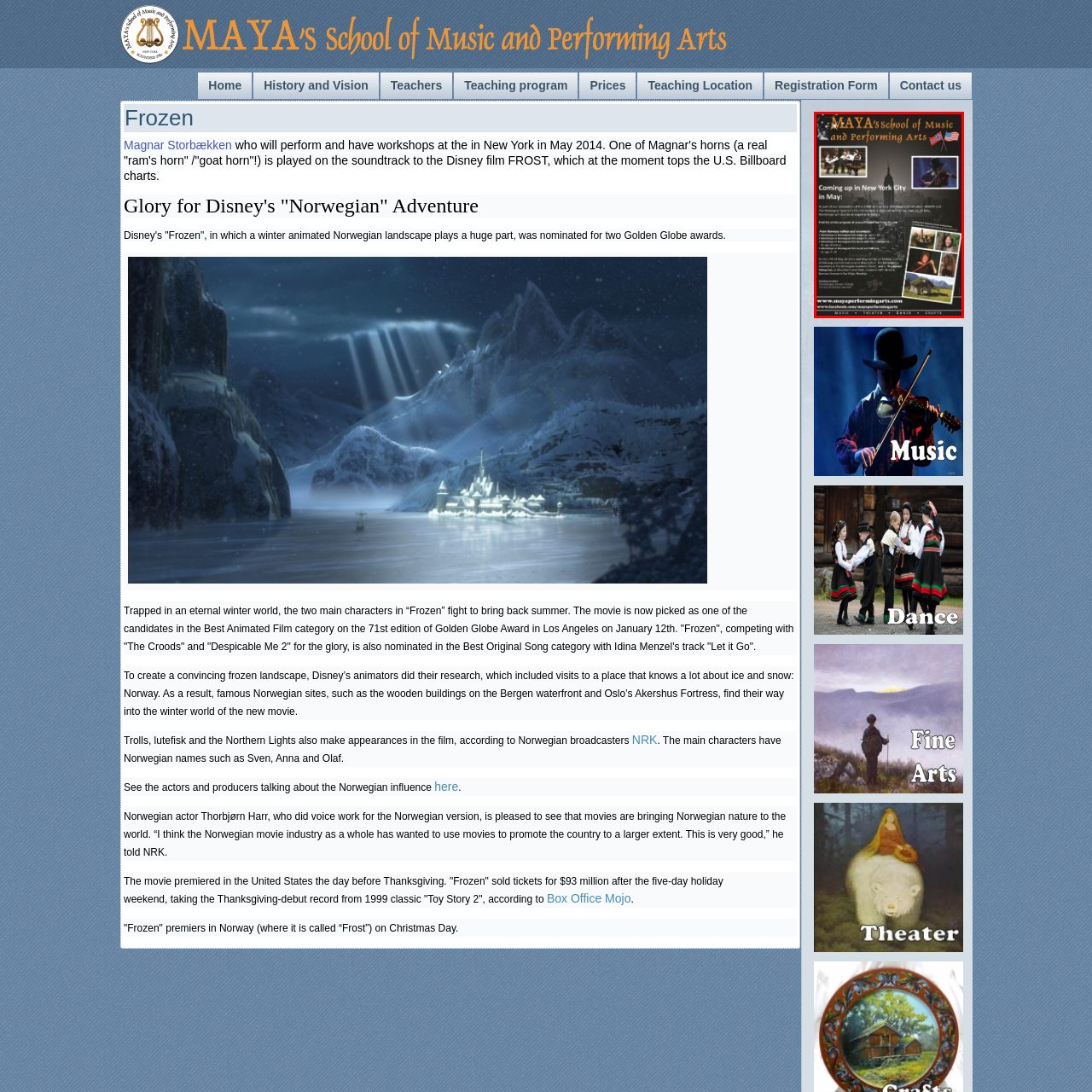Describe all the elements and activities occurring in the red-outlined area of the image extensively.

The image features a promotional poster for MAYA's School of Music and Performing Arts, highlighting an upcoming event in New York City scheduled for May. The poster emphasizes the school's dedication to showcasing diverse cultural performances, including elements of traditional music and dance. It includes a captivating background with a silhouette of a city skyline, likely representing New York City, and is adorned with the flags of Norway and the United States, symbolizing the school's cultural roots. 

In the foreground, photographs depict performers engaged in various musical and artistic activities, suggesting a vibrant and dynamic atmosphere. The text invites viewers to join the events planned for May and provides a web address for further details, encouraging participation and engagement with the arts community. The design is visually appealing, effectively merging artistic elements with informative content to draw attention to the school's offerings.